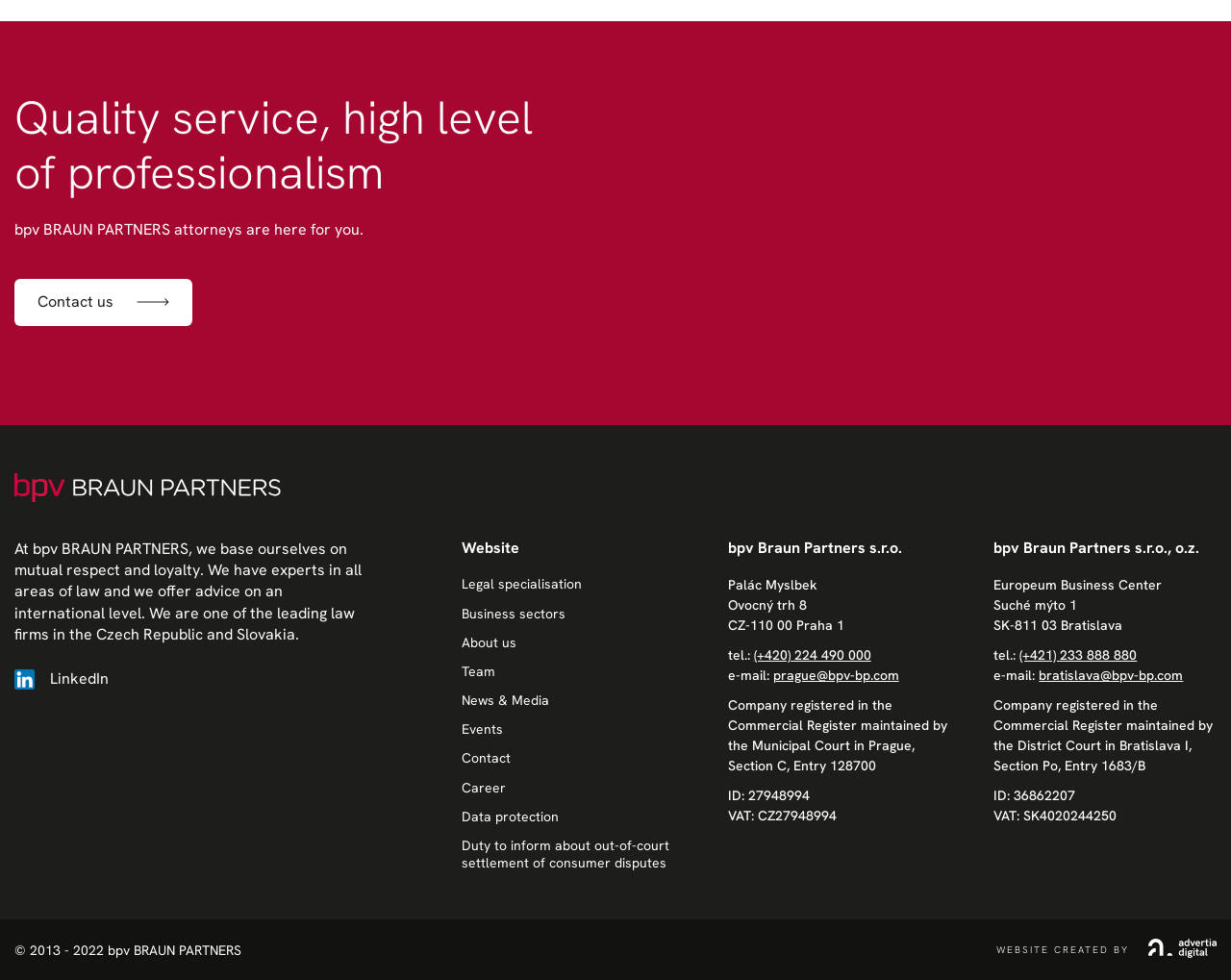Determine the bounding box coordinates for the element that should be clicked to follow this instruction: "Send an email to prague@bpv-bp.com". The coordinates should be given as four float numbers between 0 and 1, in the format [left, top, right, bottom].

[0.628, 0.68, 0.73, 0.698]